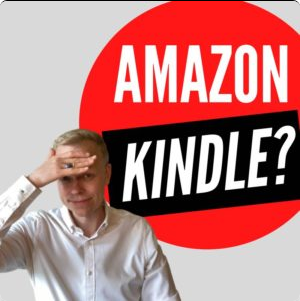Explain the contents of the image with as much detail as possible.

The image features a person with a thoughtful expression, resting their hand on their forehead, as if contemplating a significant question. The background is dominated by a large red circle, within which the word "AMAZON" is prominently displayed in bold, white text, while "KINDLE?" appears in a striking black rectangle with bold, white lettering vertically across the center. This visually engaging graphic likely aims to capture the viewer's attention and provoke curiosity about the topic of self-publishing on Amazon Kindle, as discussed in the article titled "Is Self Publishing Amazon Kindle Worth It?". The image effectively conveys a sense of contemplation and intrigue regarding the complexities and decisions involved in self-publishing.